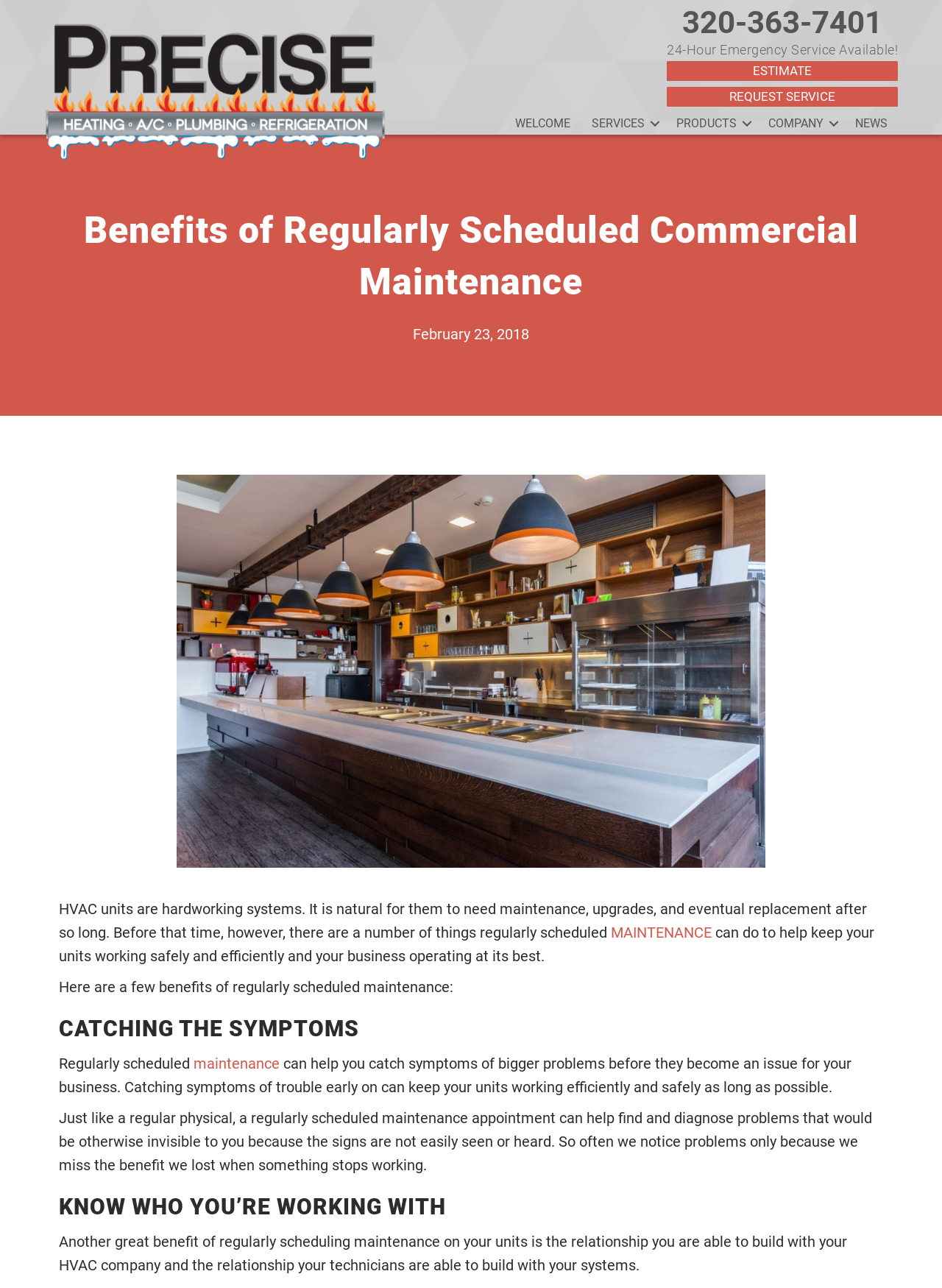Provide the bounding box coordinates of the HTML element described by the text: "Services". The coordinates should be in the format [left, top, right, bottom] with values between 0 and 1.

[0.617, 0.088, 0.706, 0.105]